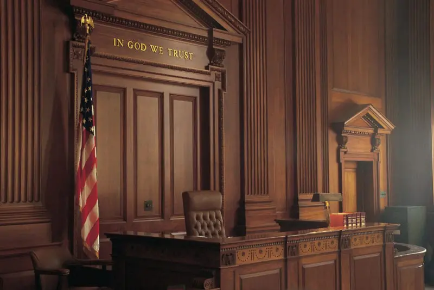Give a meticulous account of what the image depicts.

The image captures a dignified interior of a courtroom, characterized by rich wooden paneling that conveys a sense of tradition and authority. Prominently positioned on the left is the American flag, symbolizing justice and democracy. The main focus is the elegant judge's bench, featuring ornate detailing and a plush, high-backed chair, suggesting the gravity of the legal proceedings that take place here. Above the bench, the phrase "IN GOD WE TRUST" is engraved, reinforcing the solemn nature of the legal system. To the right, a smaller podium likely serves for witnesses or legal counsel, emphasizing the orderly conduct of the courtroom. This image reflects the serious and respectful environment essential for matters of family law and personal injury, underscoring the importance of having knowledgeable legal representation.